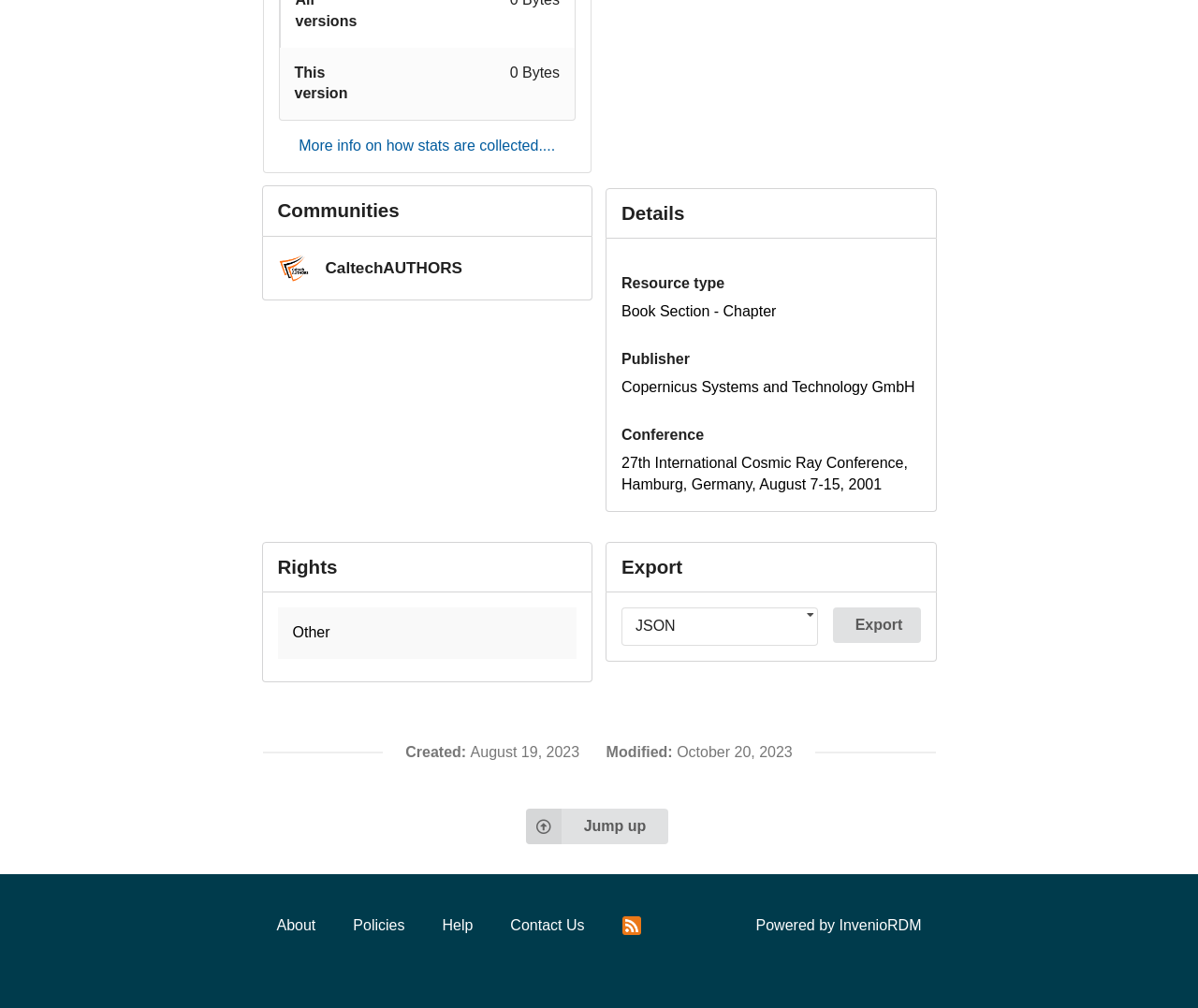What is the publisher of the book?
Please provide a single word or phrase answer based on the image.

Copernicus Systems and Technology GmbH